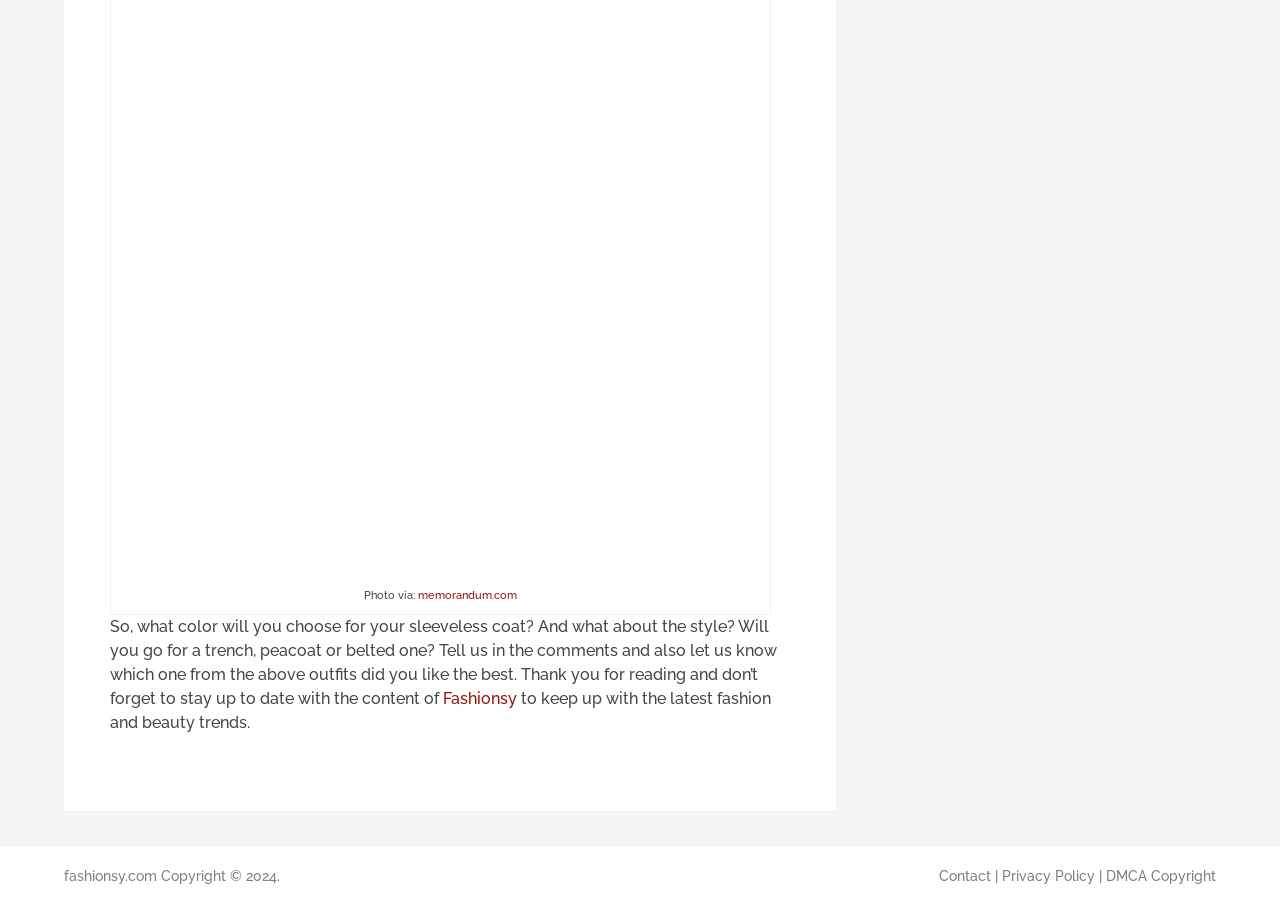What is the purpose of the link 'Contact'?
Examine the image and give a concise answer in one word or a short phrase.

To contact the website